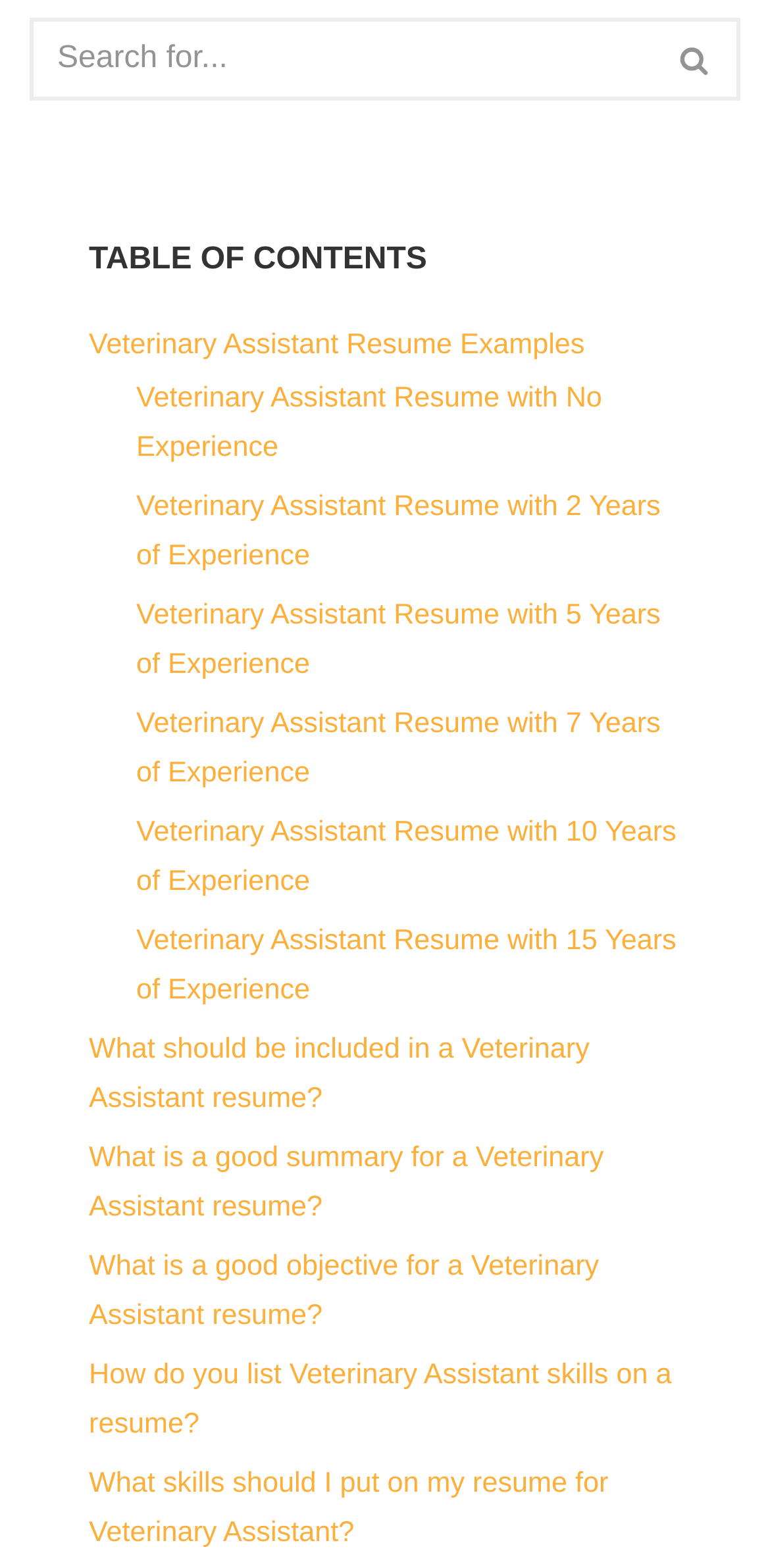Please identify the coordinates of the bounding box for the clickable region that will accomplish this instruction: "click on Veterinary Assistant Resume Examples".

[0.115, 0.211, 0.759, 0.231]